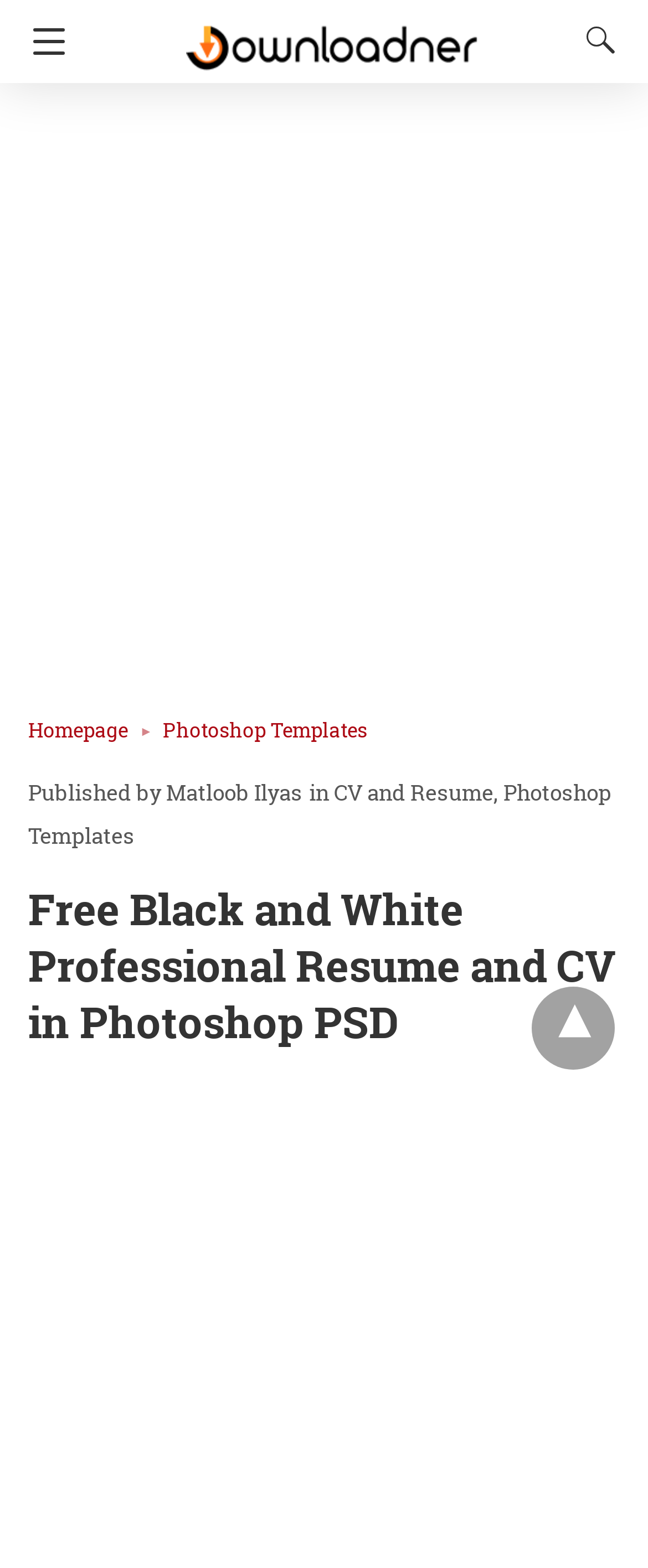Find the bounding box coordinates of the element to click in order to complete the given instruction: "Click the Navigation button."

[0.0, 0.0, 0.126, 0.053]